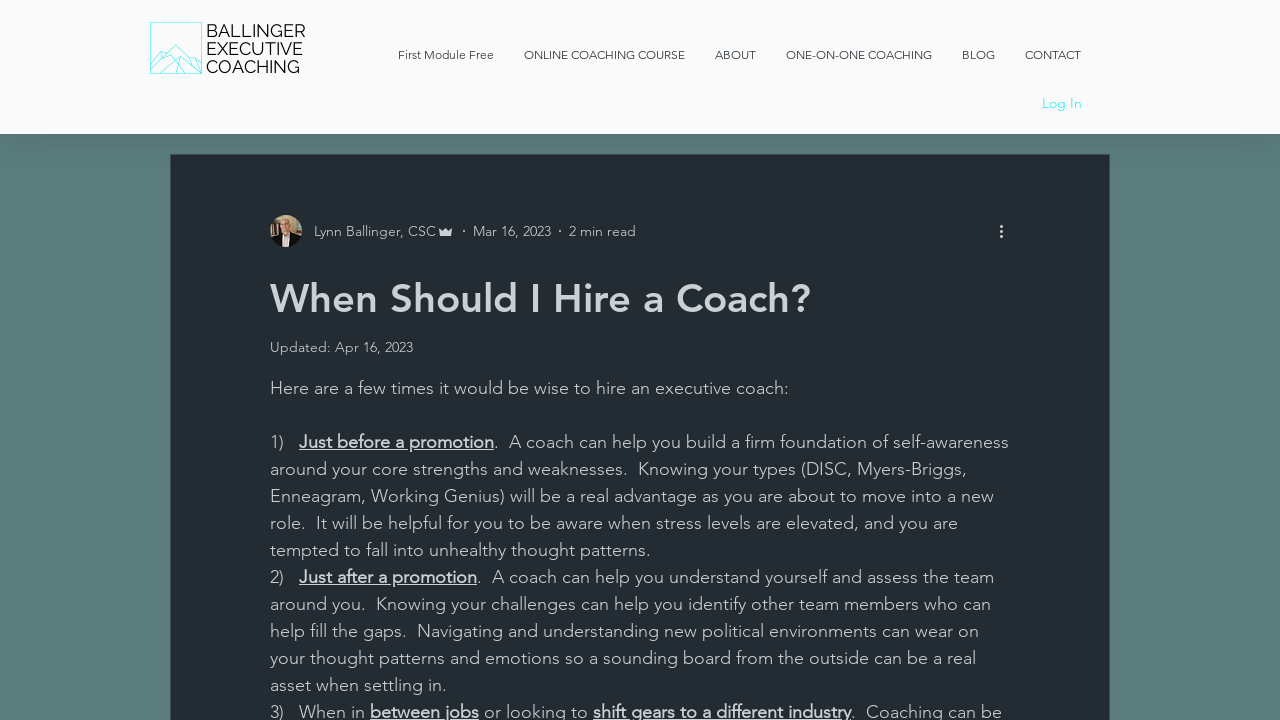Pinpoint the bounding box coordinates of the clickable element to carry out the following instruction: "Click on the 'First Module Free' link."

[0.299, 0.047, 0.398, 0.106]